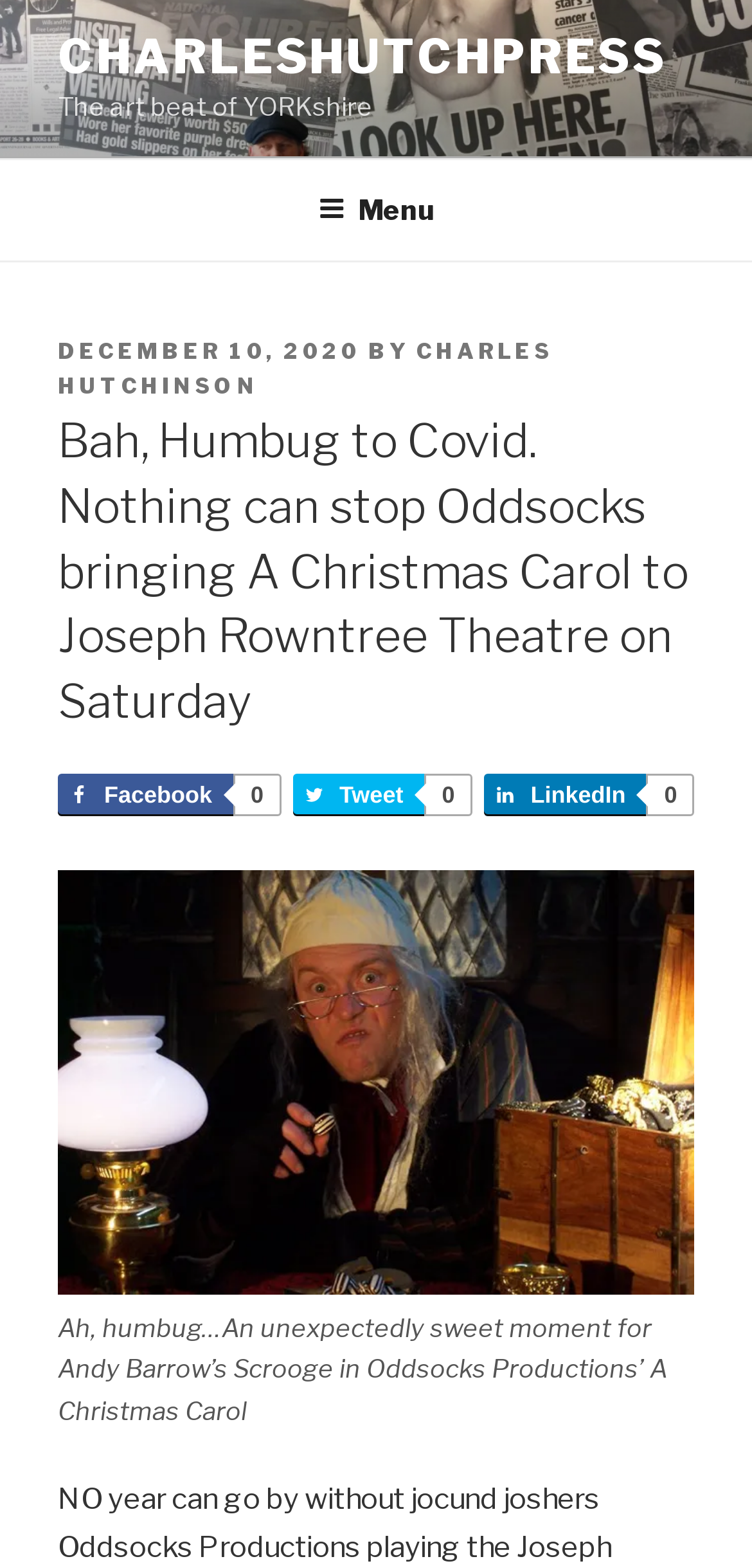Locate the bounding box coordinates of the UI element described by: "charleshutchpress". The bounding box coordinates should consist of four float numbers between 0 and 1, i.e., [left, top, right, bottom].

[0.077, 0.018, 0.886, 0.054]